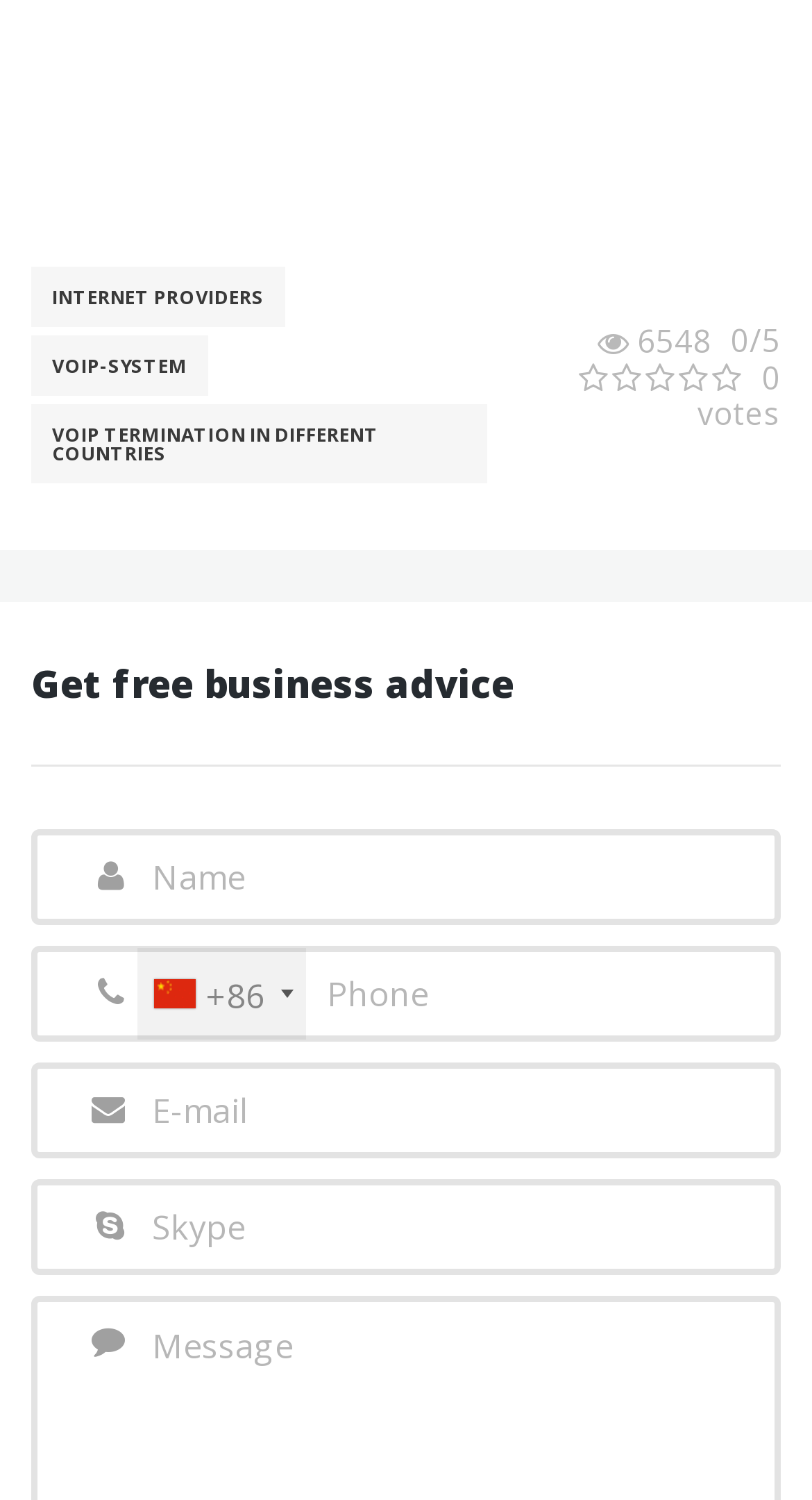Provide the bounding box coordinates of the HTML element this sentence describes: "VoIP Termination in different countries".

[0.038, 0.269, 0.6, 0.322]